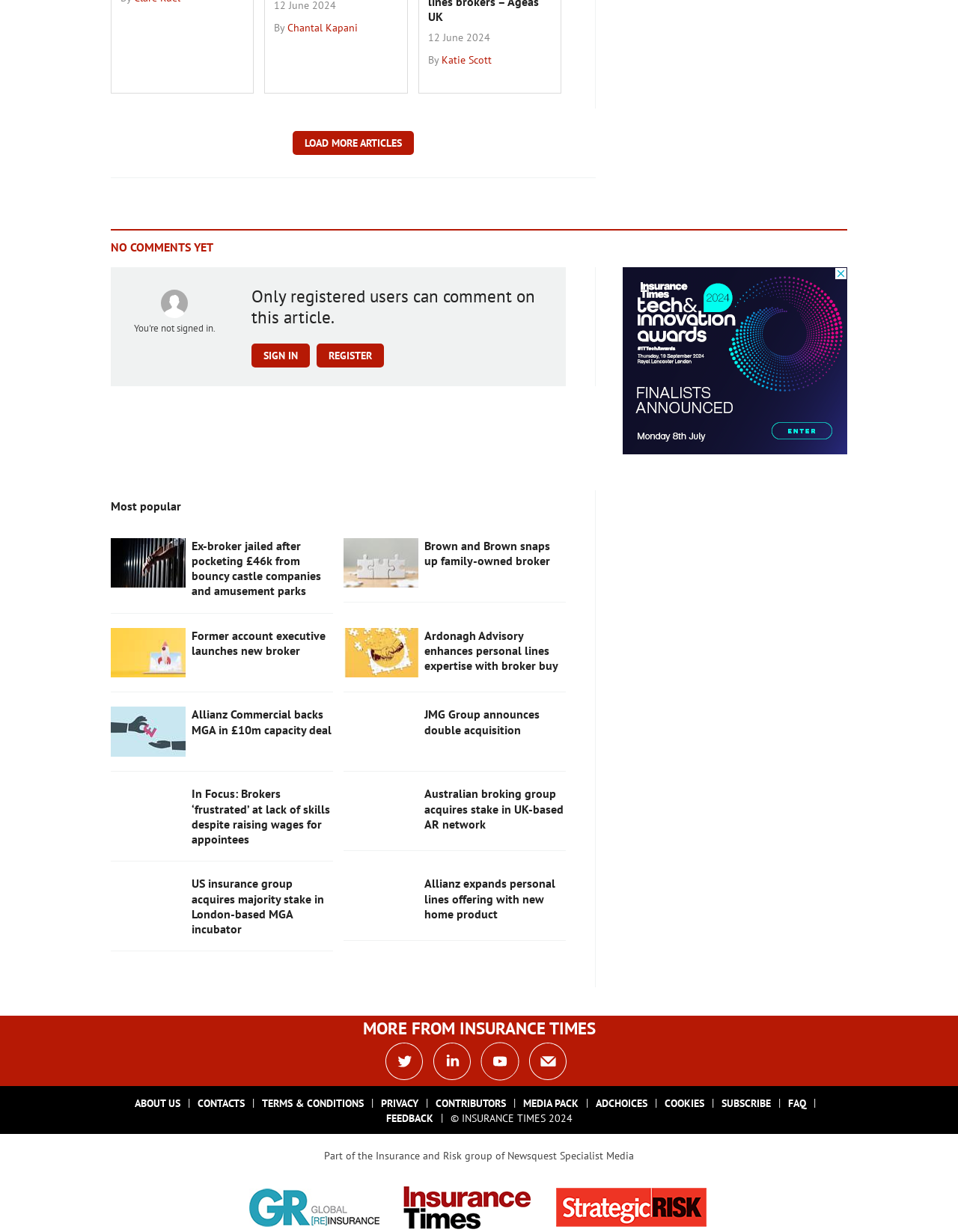What is the purpose of the 'LOAD MORE ARTICLES' button?
Based on the screenshot, give a detailed explanation to answer the question.

The 'LOAD MORE ARTICLES' button is likely used to load additional articles beyond what is currently displayed on the page, allowing users to access more content.